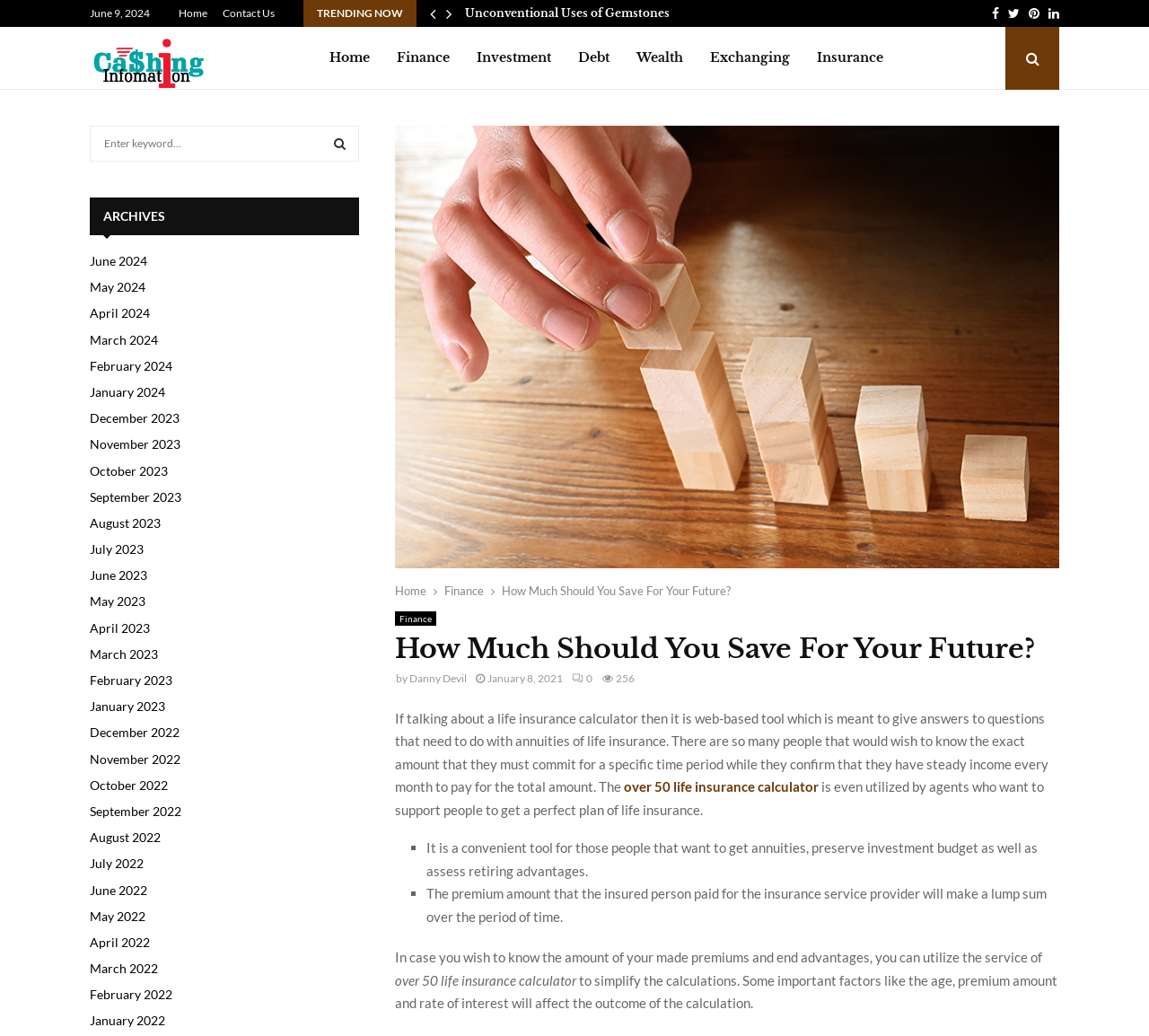Can you specify the bounding box coordinates of the area that needs to be clicked to fulfill the following instruction: "Click on the 'Home' link"?

[0.155, 0.0, 0.18, 0.026]